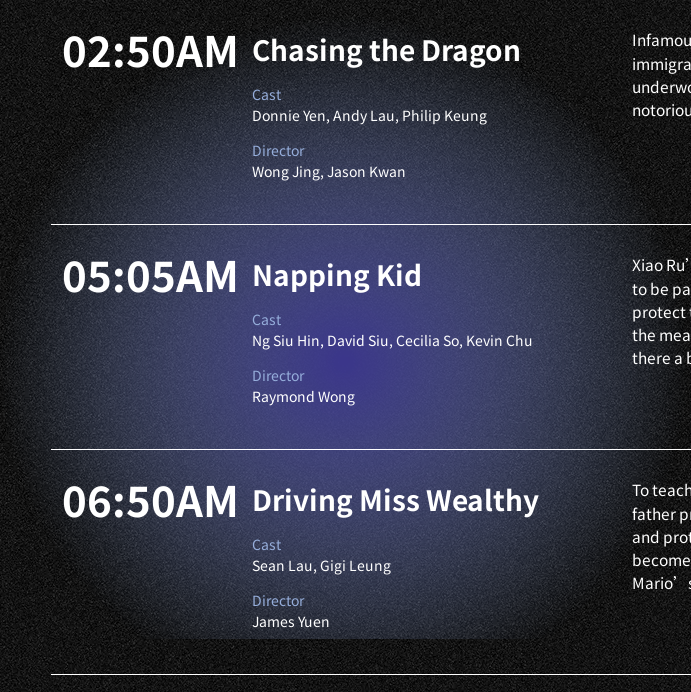What is the title of the film starring Sean Lau and Gigi Leung?
Based on the image, provide a one-word or brief-phrase response.

Driving Miss Wealthy